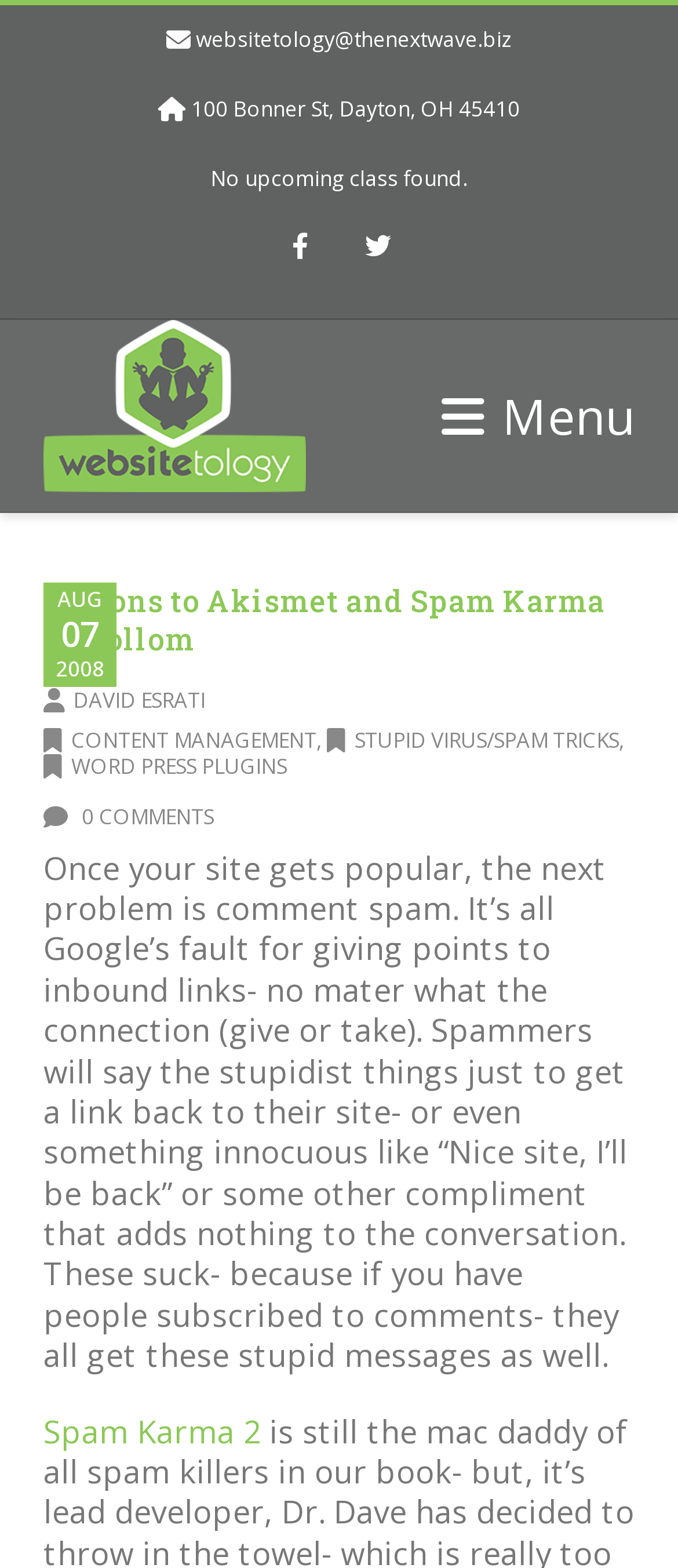What is the topic of the article?
Utilize the information in the image to give a detailed answer to the question.

I inferred the topic of the article by reading the static text element with the bounding box coordinates [0.064, 0.54, 0.926, 0.878], which discusses the problem of comment spam on websites.